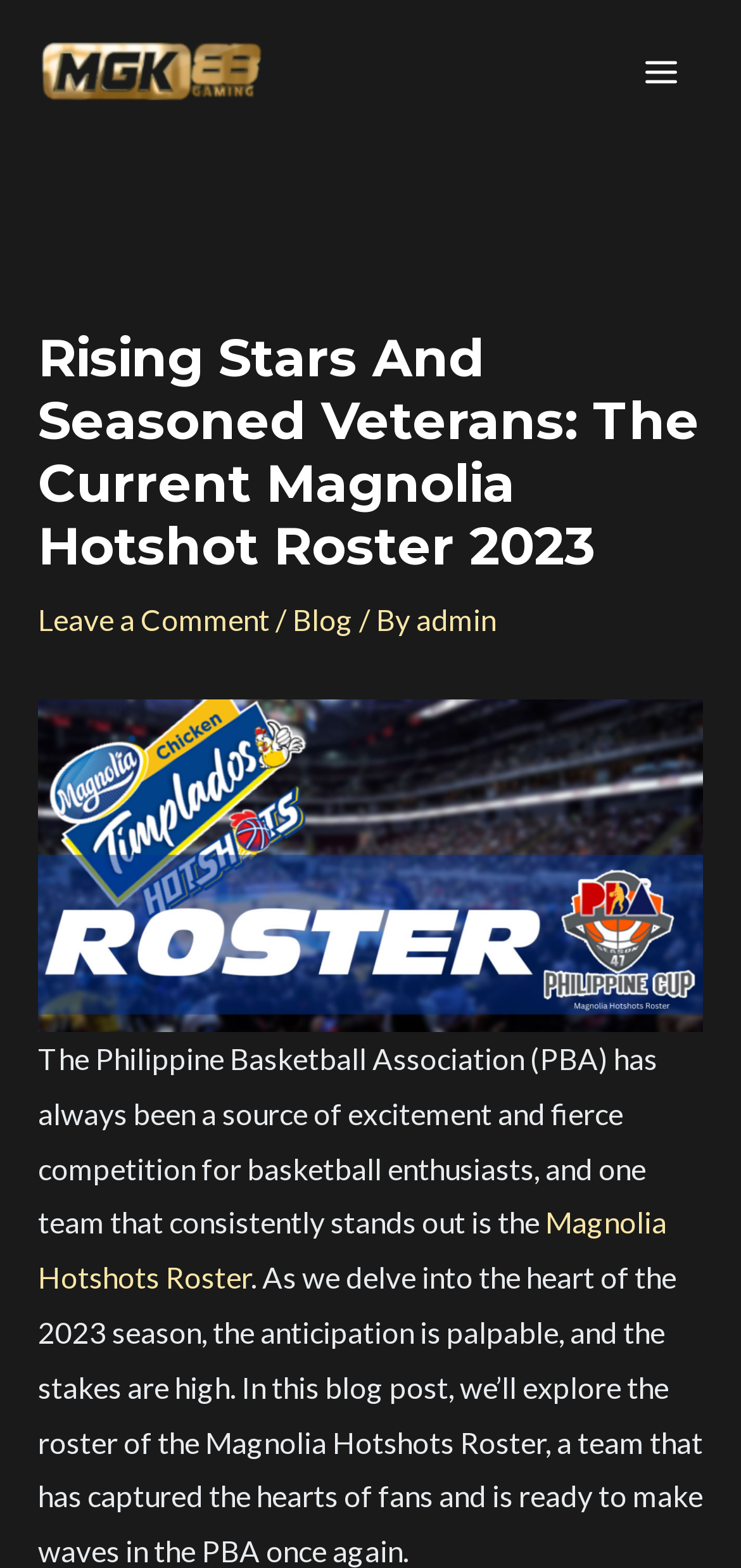Answer the question below using just one word or a short phrase: 
Is the 'MAIN MENU' button expanded?

False